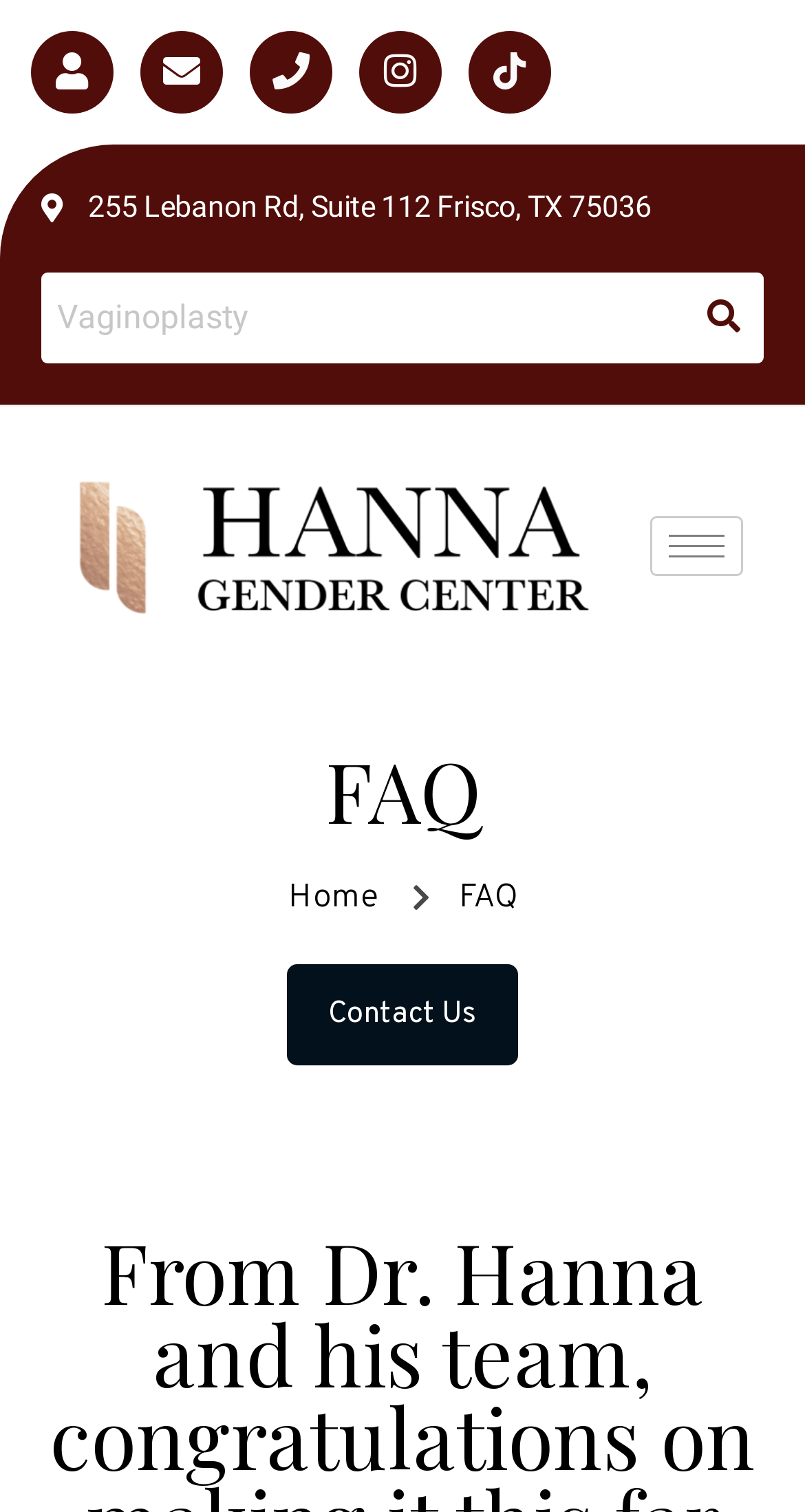Find the UI element described as: "aria-label="TikTok"" and predict its bounding box coordinates. Ensure the coordinates are four float numbers between 0 and 1, [left, top, right, bottom].

[0.582, 0.02, 0.685, 0.075]